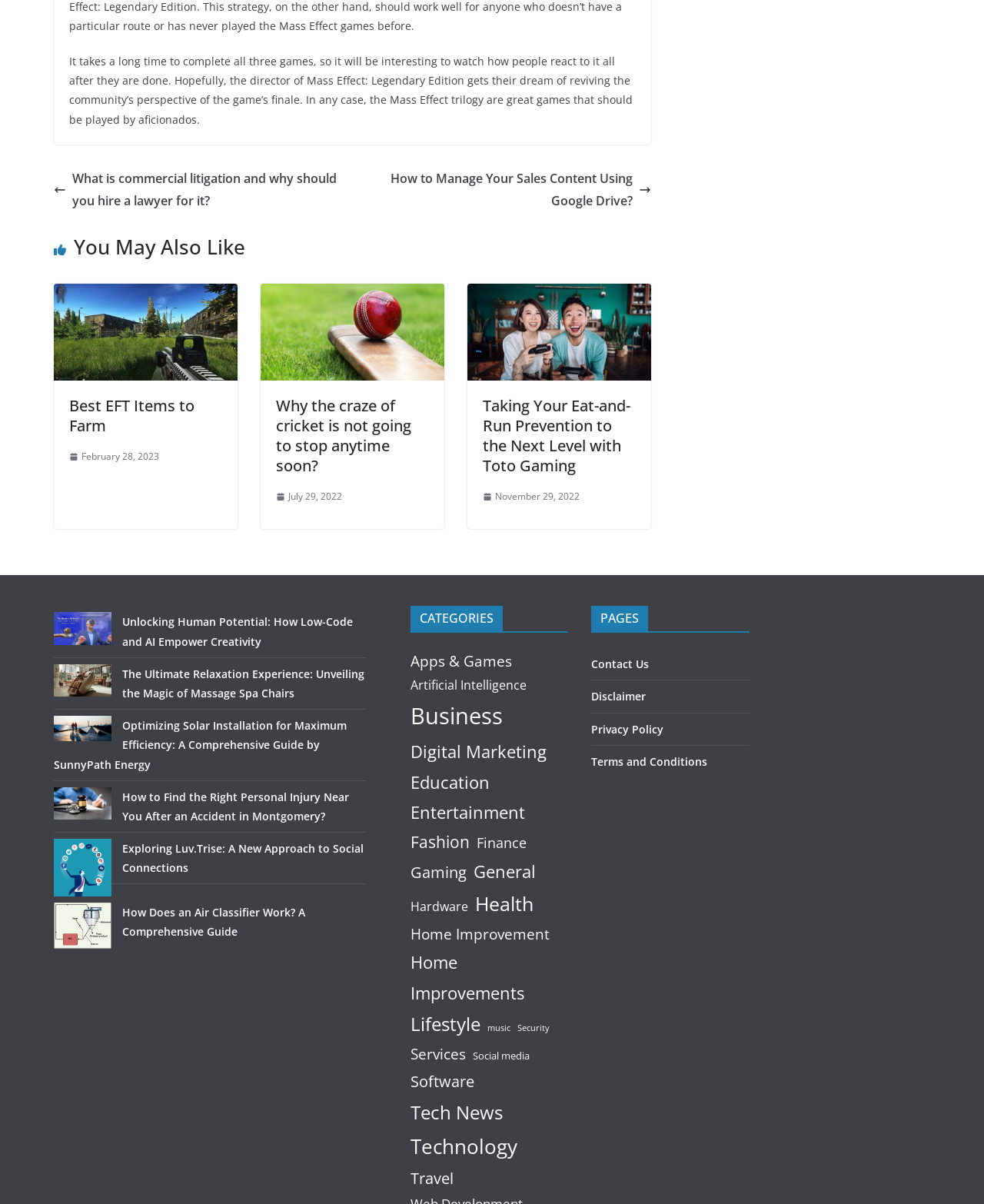Locate the bounding box coordinates of the element to click to perform the following action: 'Learn about 'Cricket''. The coordinates should be given as four float values between 0 and 1, in the form of [left, top, right, bottom].

[0.265, 0.238, 0.452, 0.252]